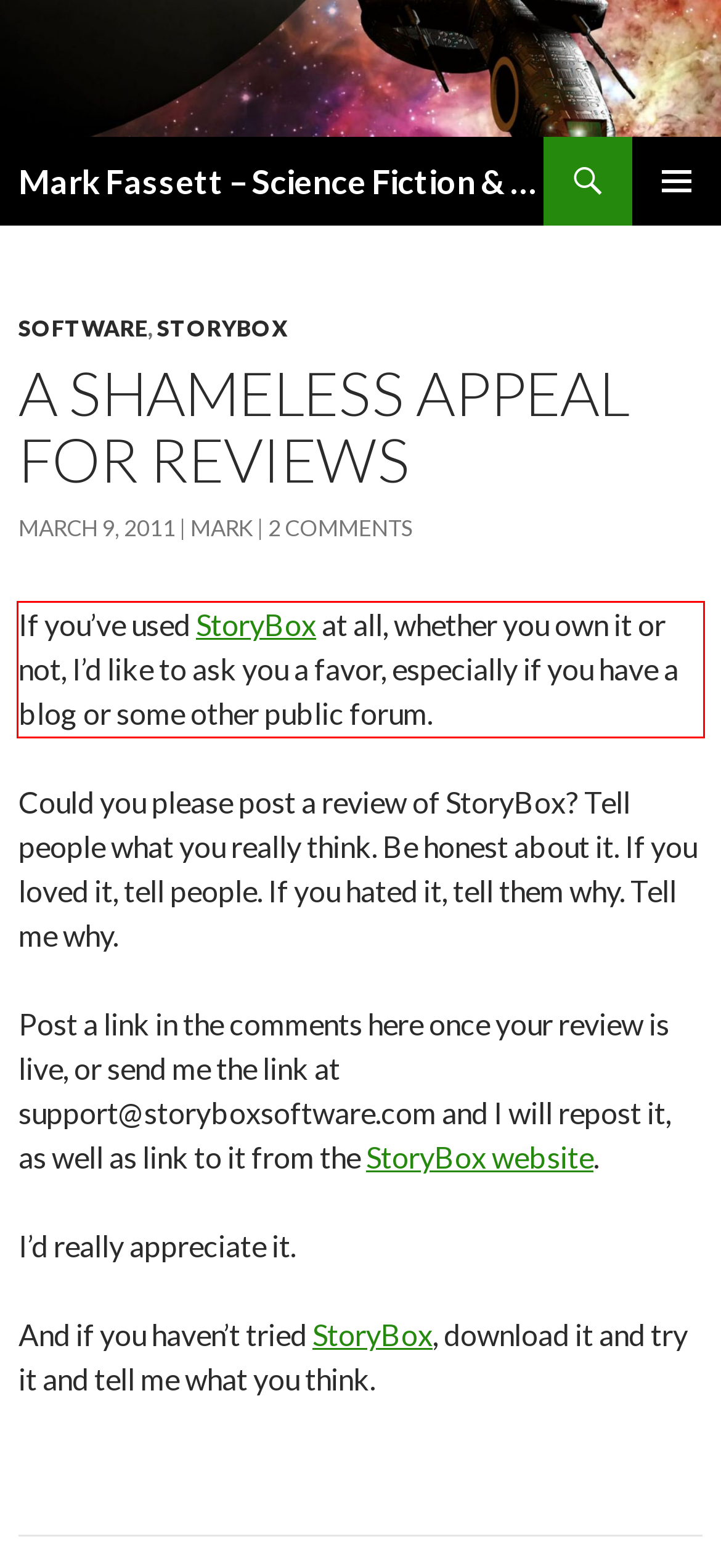Given a webpage screenshot, identify the text inside the red bounding box using OCR and extract it.

If you’ve used StoryBox at all, whether you own it or not, I’d like to ask you a favor, especially if you have a blog or some other public forum.